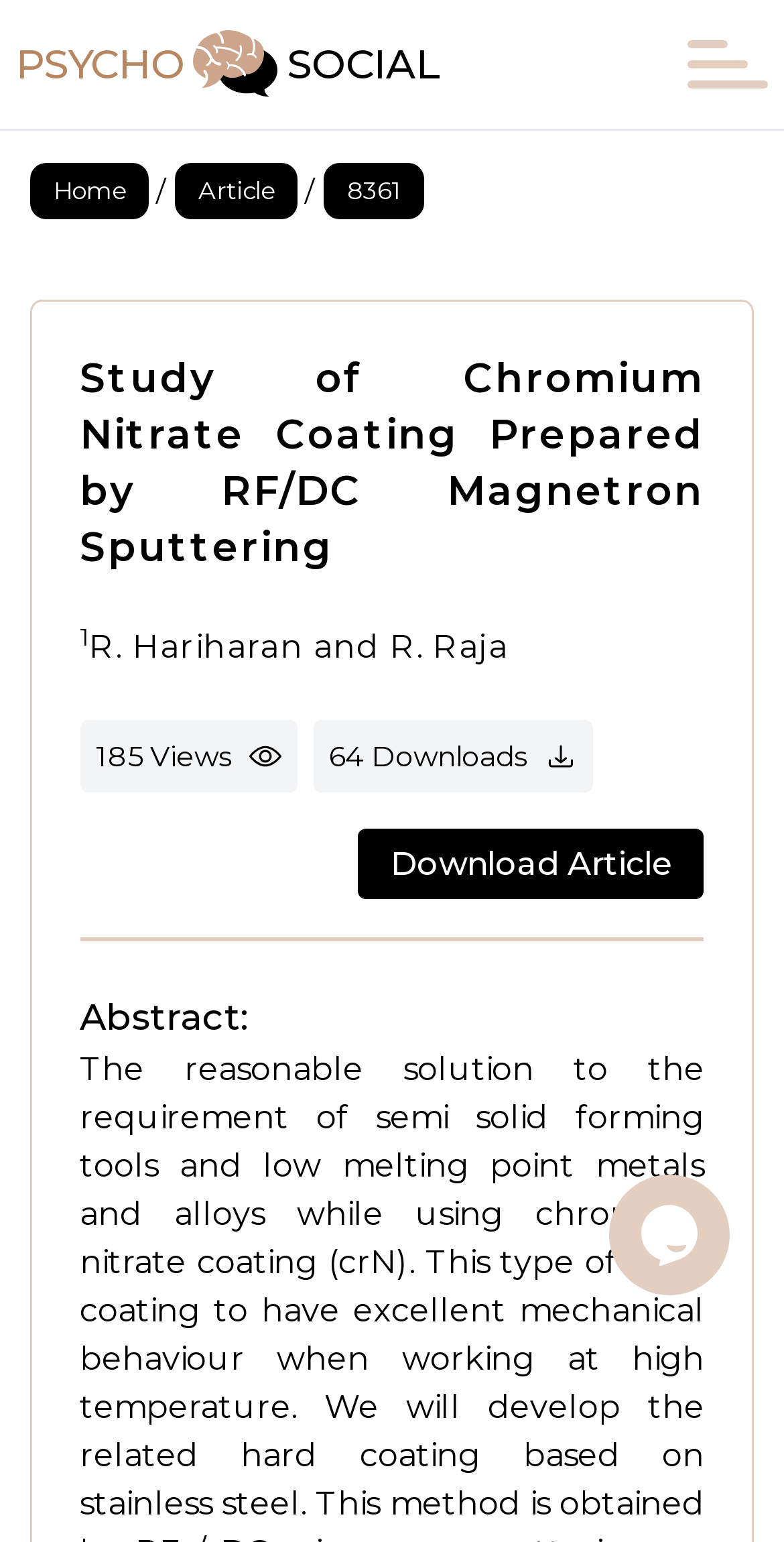How many views does the article have?
Using the image as a reference, give an elaborate response to the question.

The number of views can be found below the article title, where it says '185 Views'.